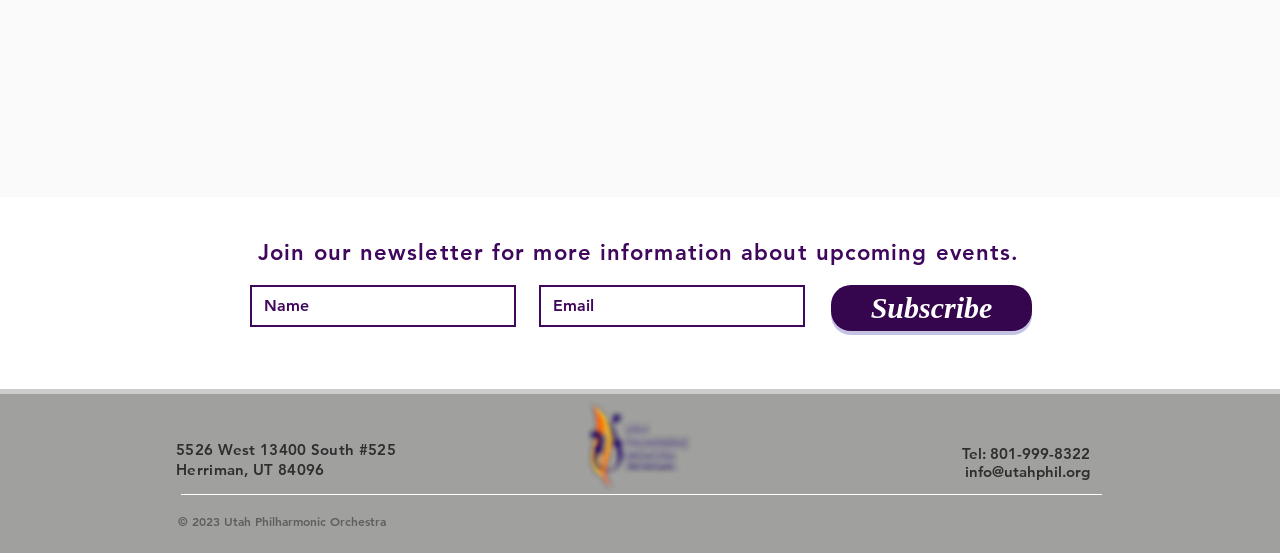Find the bounding box coordinates of the area to click in order to follow the instruction: "Enter your name".

[0.195, 0.515, 0.403, 0.591]